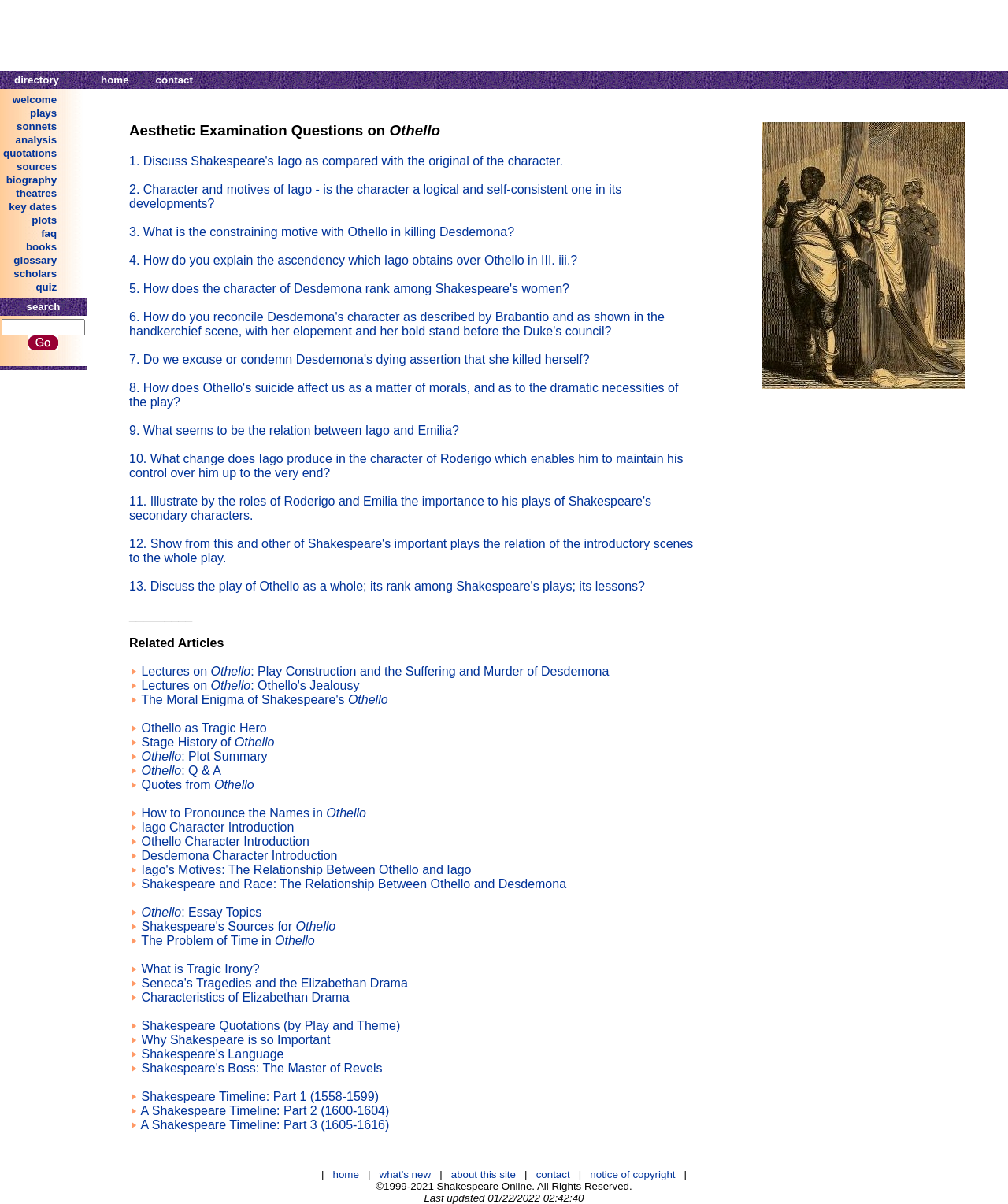Find the bounding box coordinates for the element described here: "plots".

[0.031, 0.178, 0.056, 0.188]